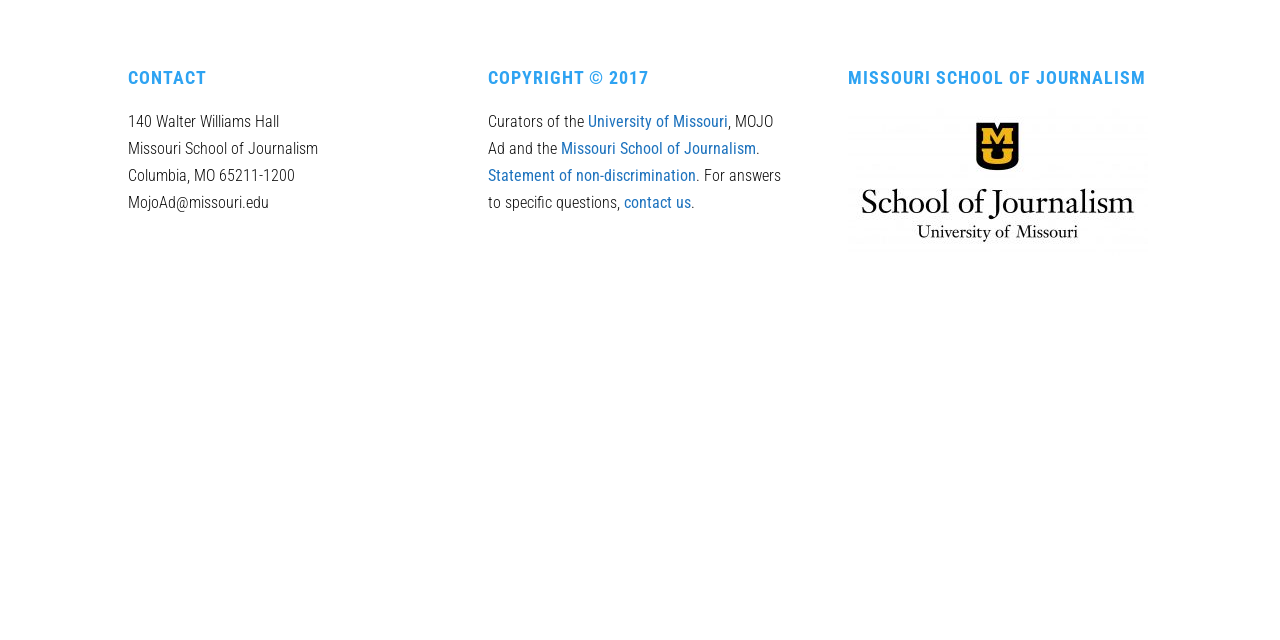Predict the bounding box for the UI component with the following description: "contact us".

[0.488, 0.302, 0.54, 0.331]